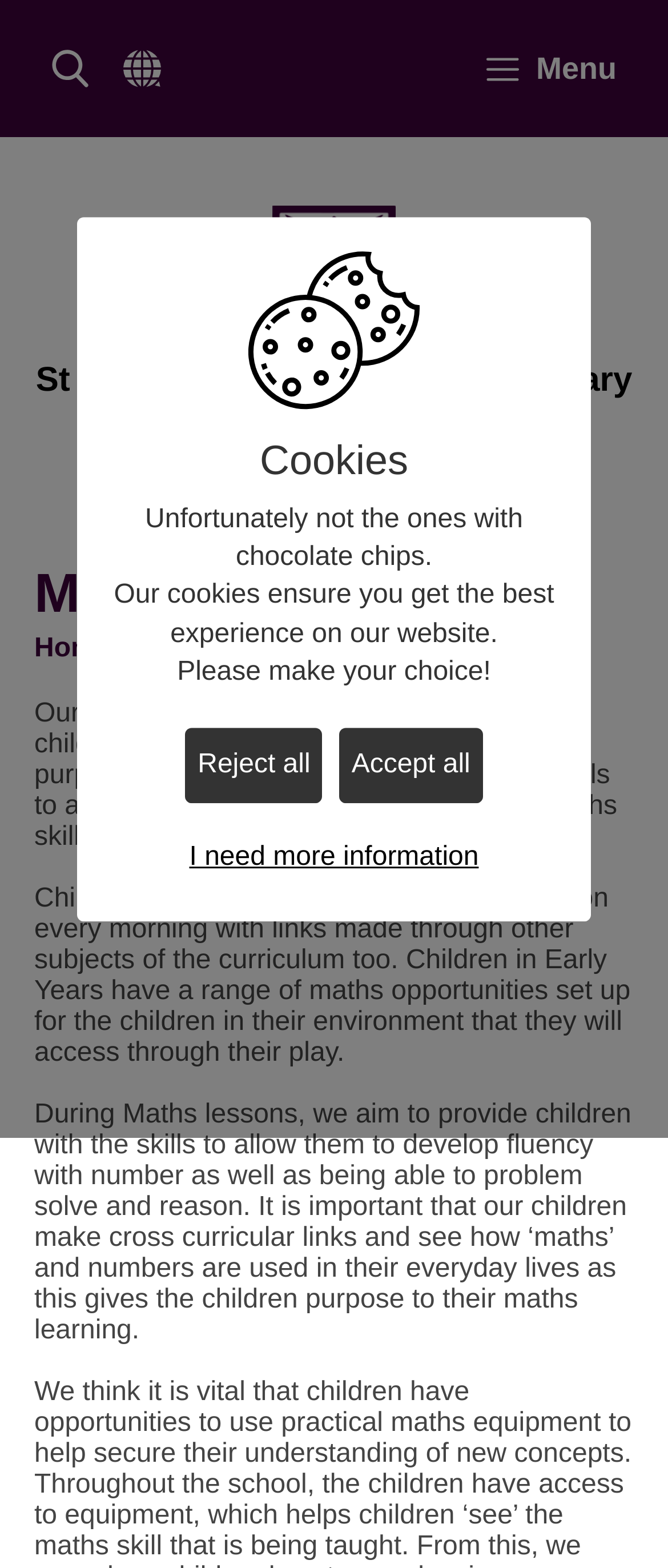Determine the bounding box coordinates for the clickable element to execute this instruction: "View the 'Testimonials'". Provide the coordinates as four float numbers between 0 and 1, i.e., [left, top, right, bottom].

None